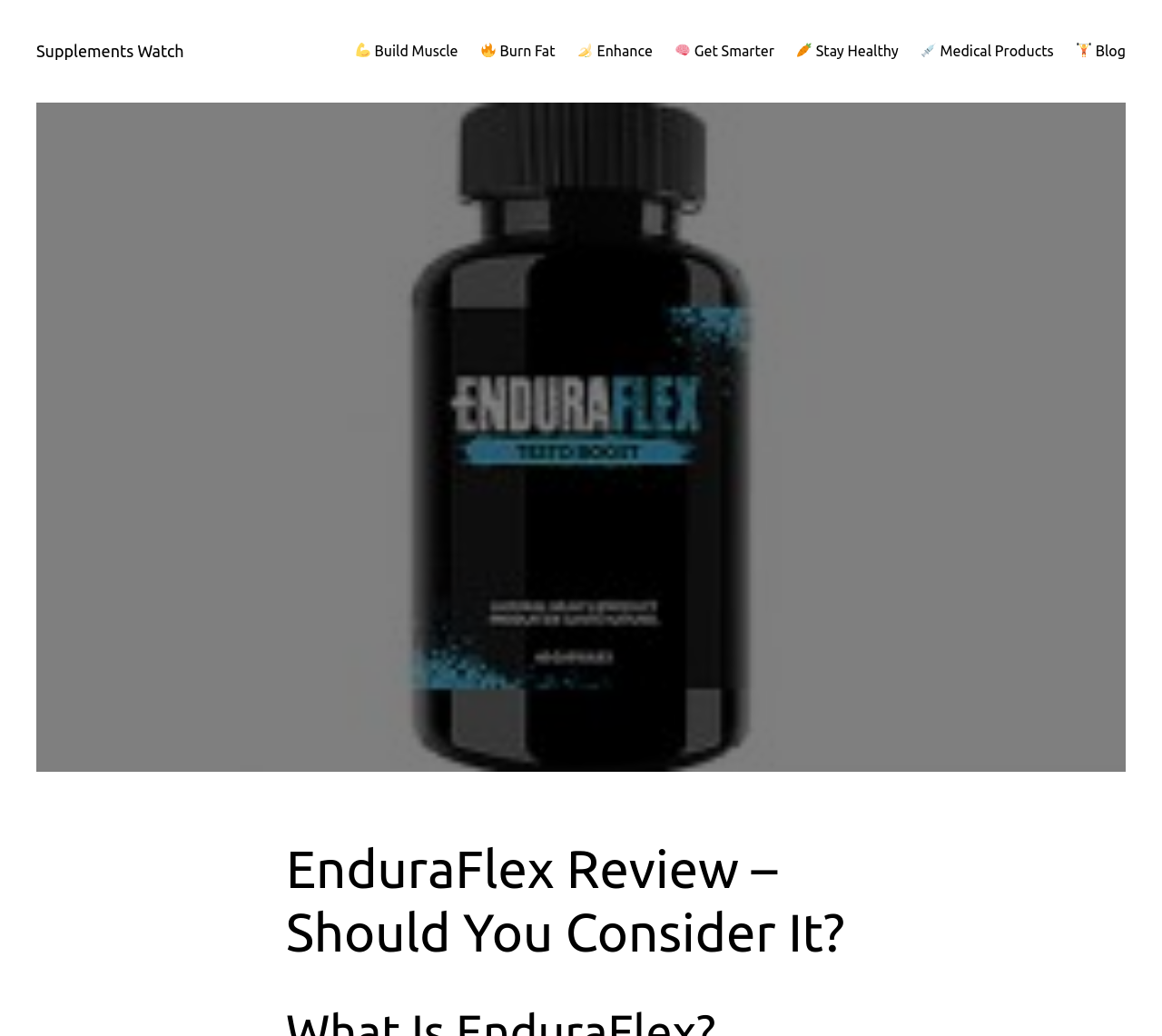Locate the bounding box coordinates of the clickable region to complete the following instruction: "Click on Blog."

[0.926, 0.038, 0.969, 0.061]